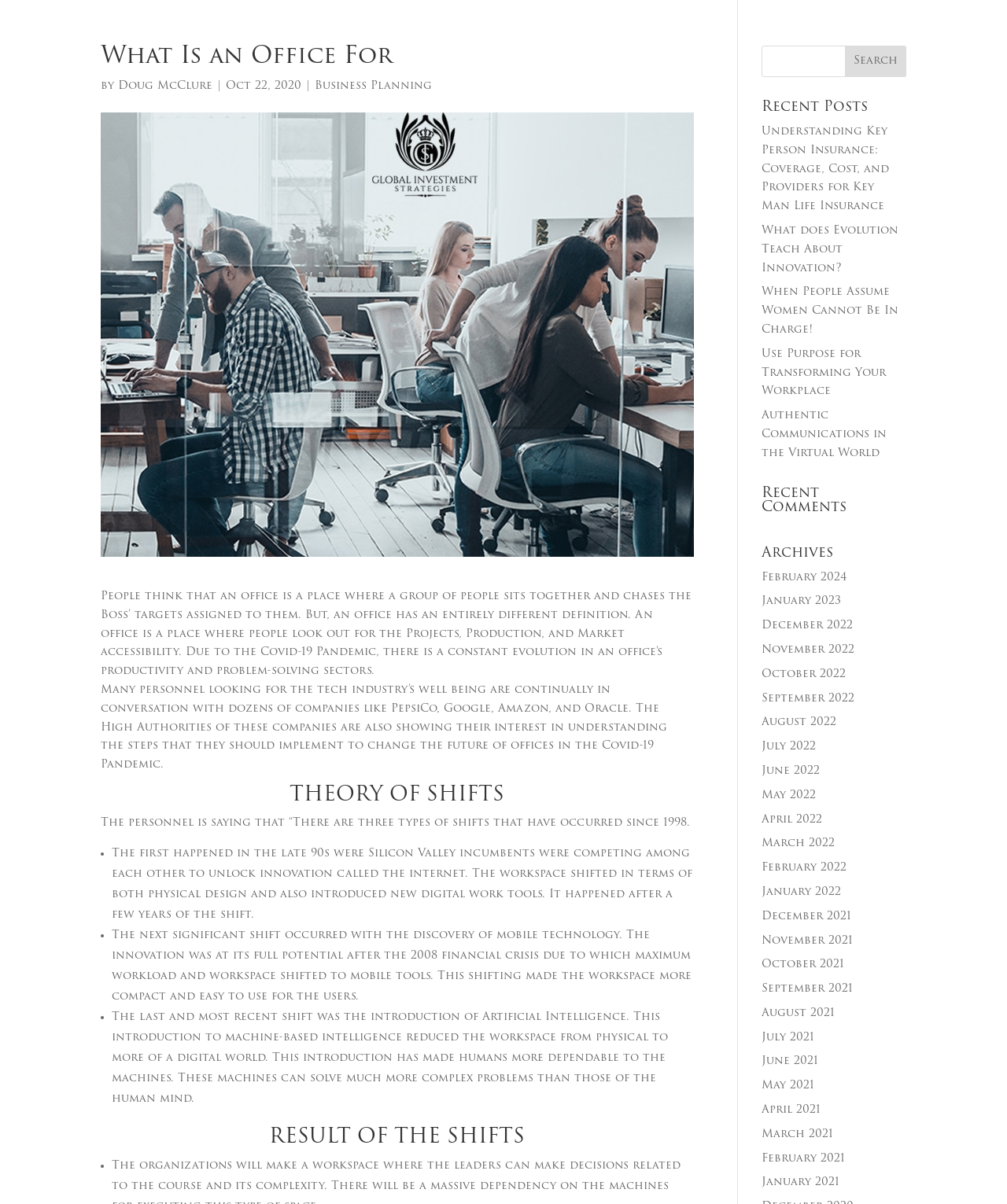Locate the bounding box coordinates of the region to be clicked to comply with the following instruction: "Click on the link 'What Is an Office For'". The coordinates must be four float numbers between 0 and 1, in the form [left, top, right, bottom].

[0.1, 0.038, 0.689, 0.064]